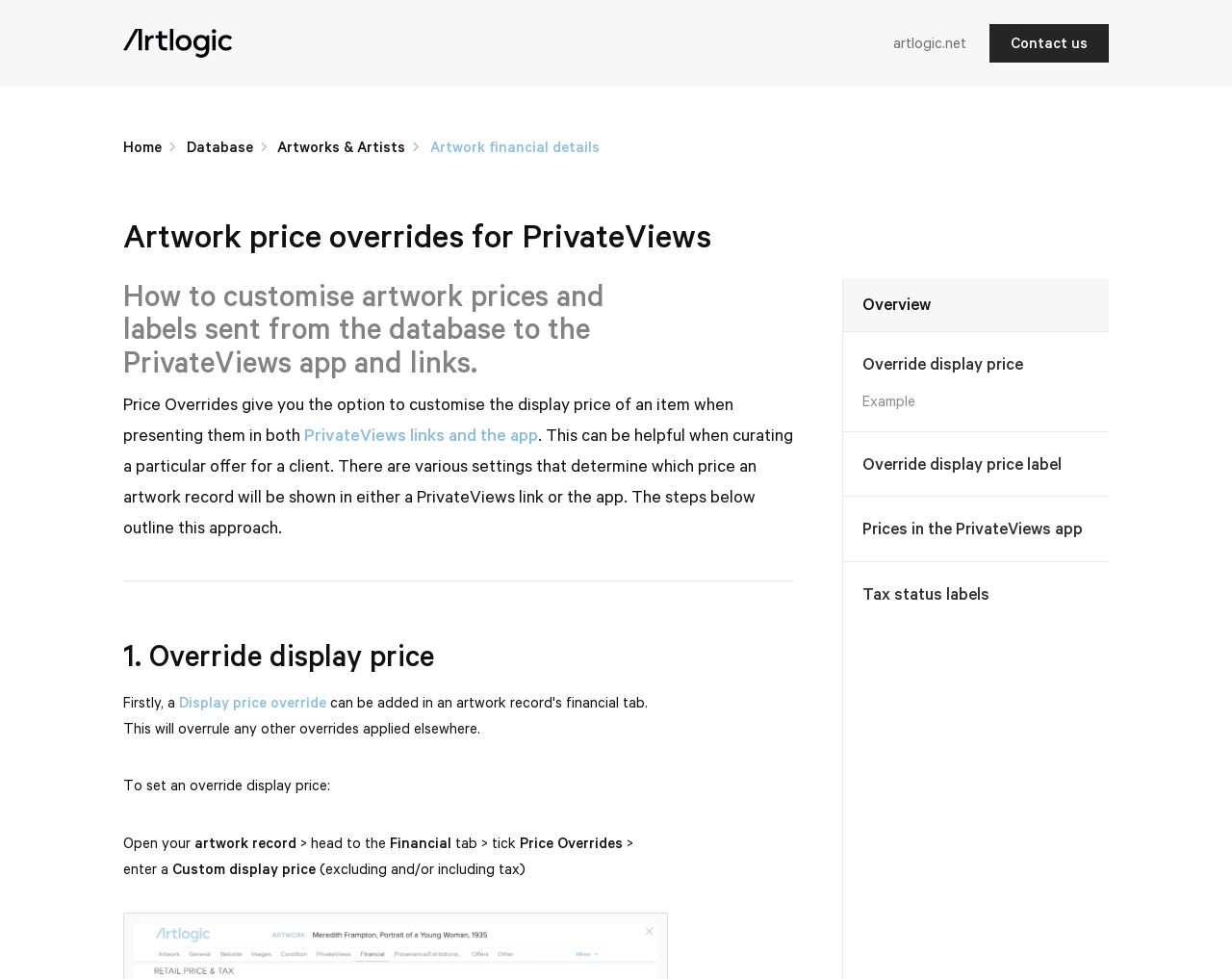Identify the bounding box coordinates of the element to click to follow this instruction: 'Read about Override display price'. Ensure the coordinates are four float values between 0 and 1, provided as [left, top, right, bottom].

[0.145, 0.709, 0.265, 0.725]